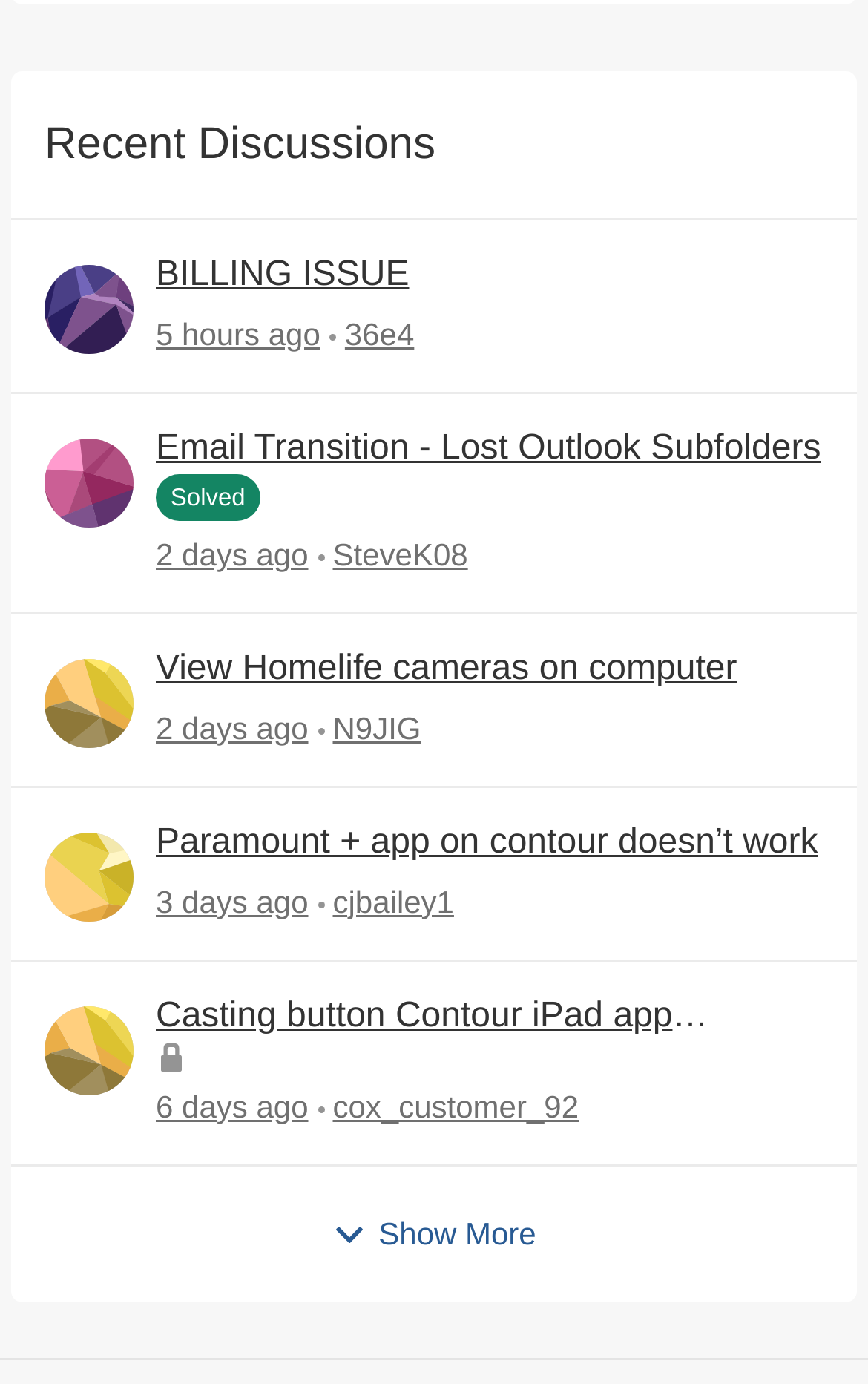What is the title of the first discussion?
Answer the question with a detailed explanation, including all necessary information.

The first discussion is located in the tabpanel section, and its title is 'BILLING ISSUE', which is a heading element.